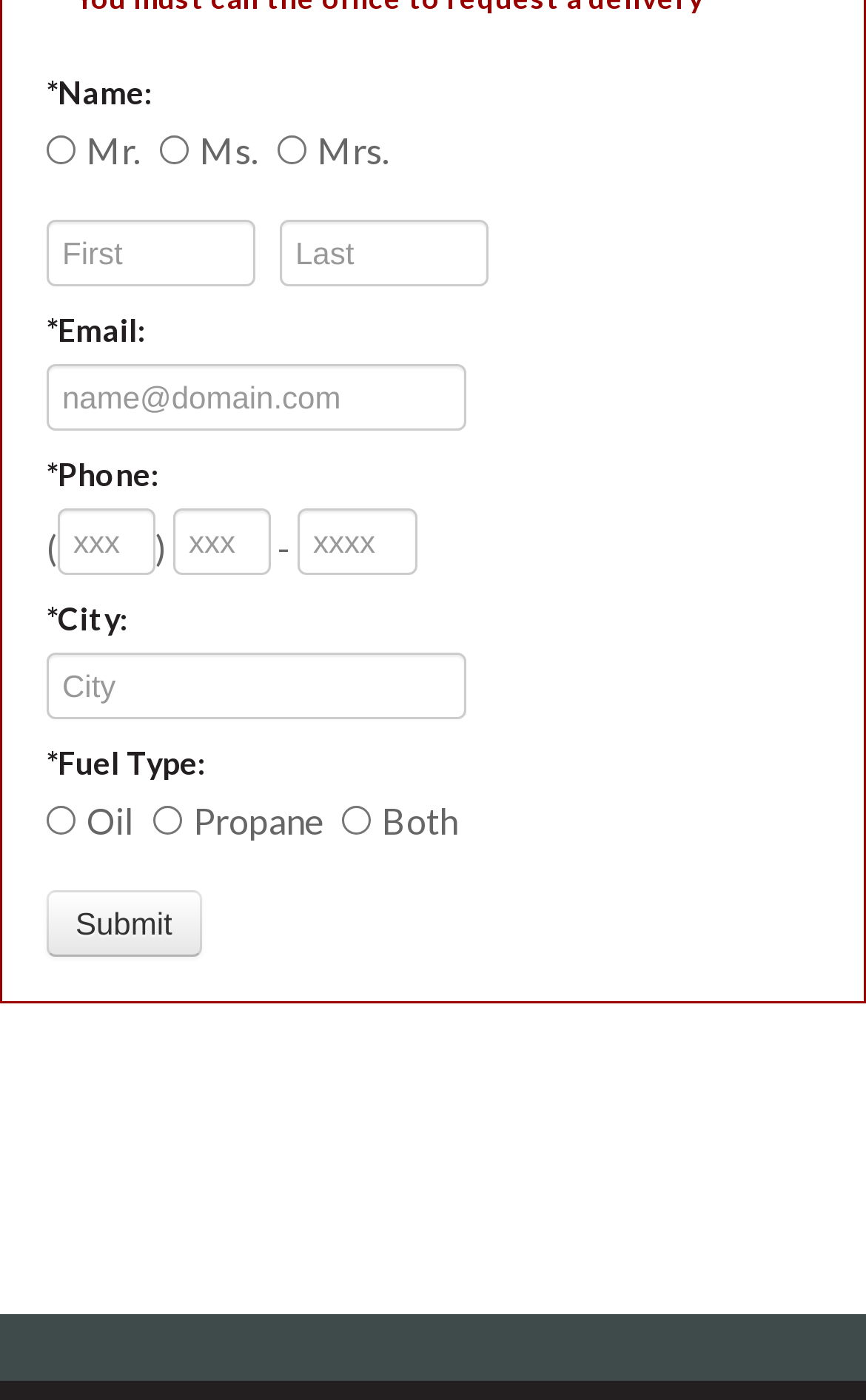Please identify the bounding box coordinates of the area I need to click to accomplish the following instruction: "Select a title".

[0.054, 0.096, 0.087, 0.117]